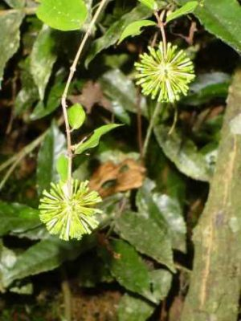Elaborate on all the features and components visible in the image.

This image captures the unique flowering structure of **Cephalanthus natalensis**, a member of the Rubiaceae family. The photo showcases spherical flower heads comprised of numerous greenish-white tubular flowers, which are arranged in a distinctive spherical formation. Surrounding the flowers are lush green leaves, typical of the plant's natural habitat, enhancing the vibrant look of the overall scene. The flowers are noted for their attractiveness and unusual structure within their family, making them a notable sight in the Botanic Gardens environment where experts and plant enthusiasts often gather to appreciate such specimens. The image serves as a visual reference for those learning about the plant's characteristics and its potential identification in the wild, as discussed during a recent botanical demonstration led by Tom, highlighting the beauty and diversity of flora found in Zimbabwe.